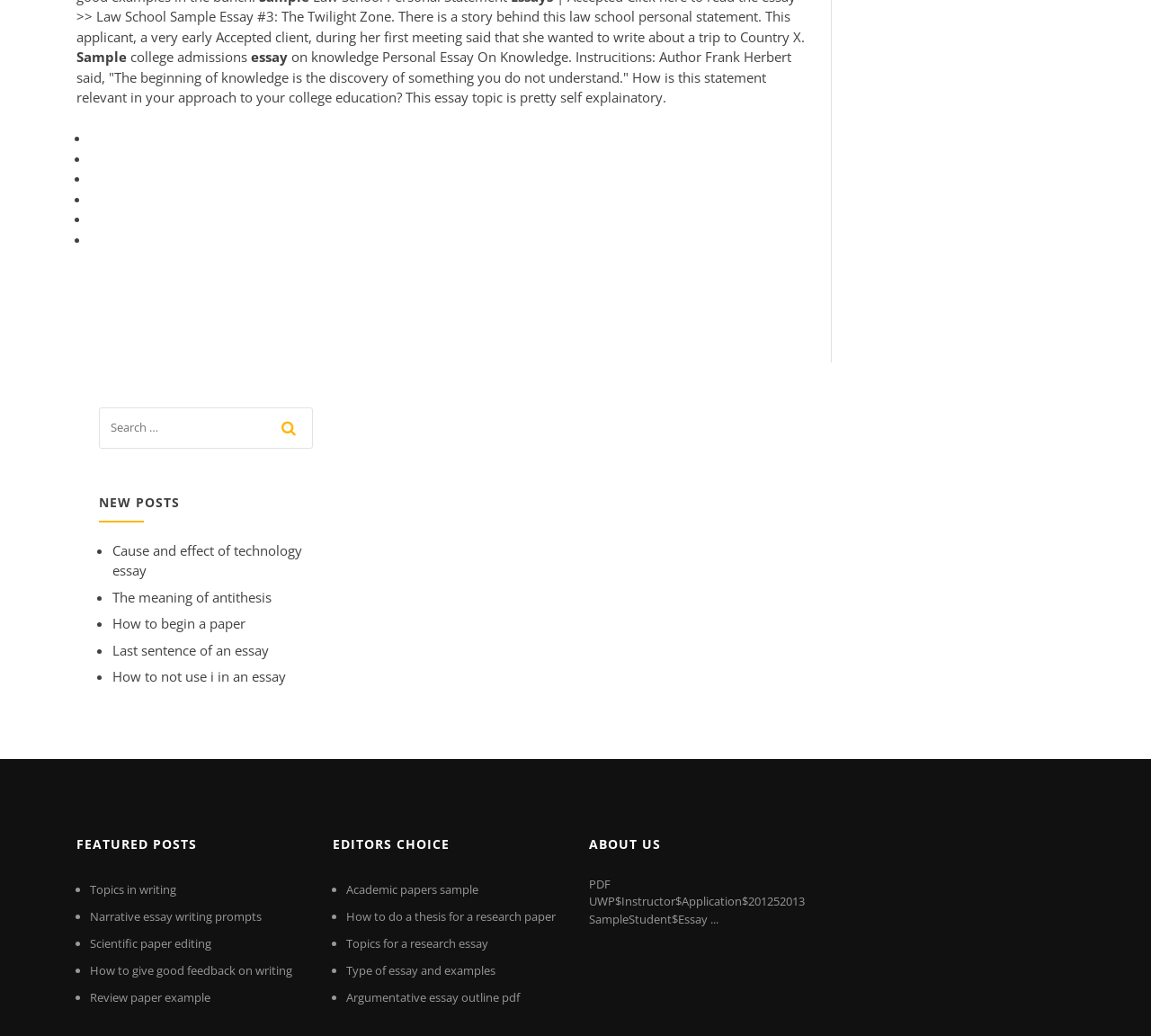What type of posts are featured in the 'EDITORS CHOICE' section?
Based on the image, answer the question with as much detail as possible.

The 'EDITORS CHOICE' section features academic papers, as indicated by the links to topics such as 'Academic papers sample', 'How to do a thesis for a research paper', and 'Topics for a research essay'.